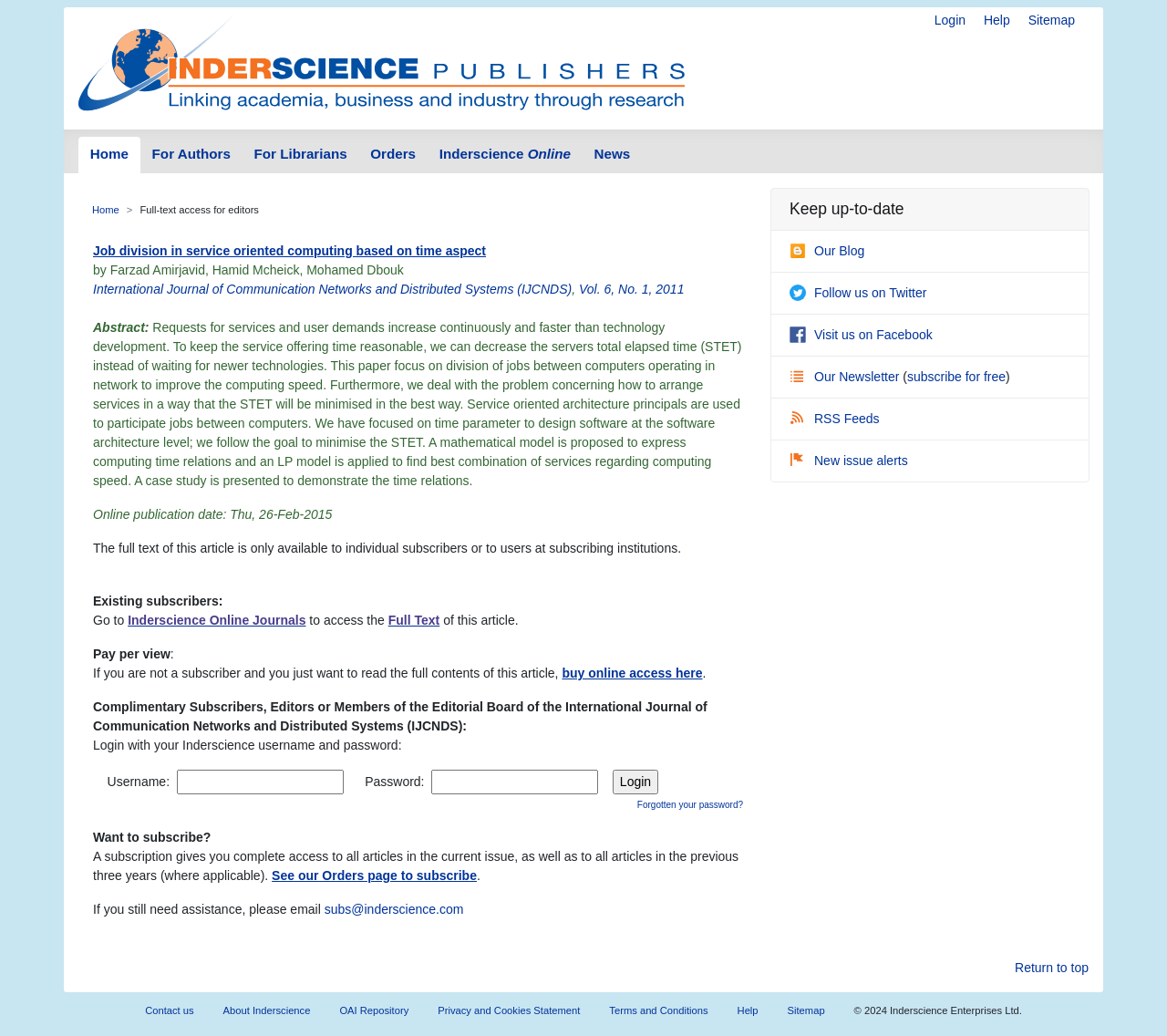Select the bounding box coordinates of the element I need to click to carry out the following instruction: "Search for articles".

[0.066, 0.007, 0.587, 0.111]